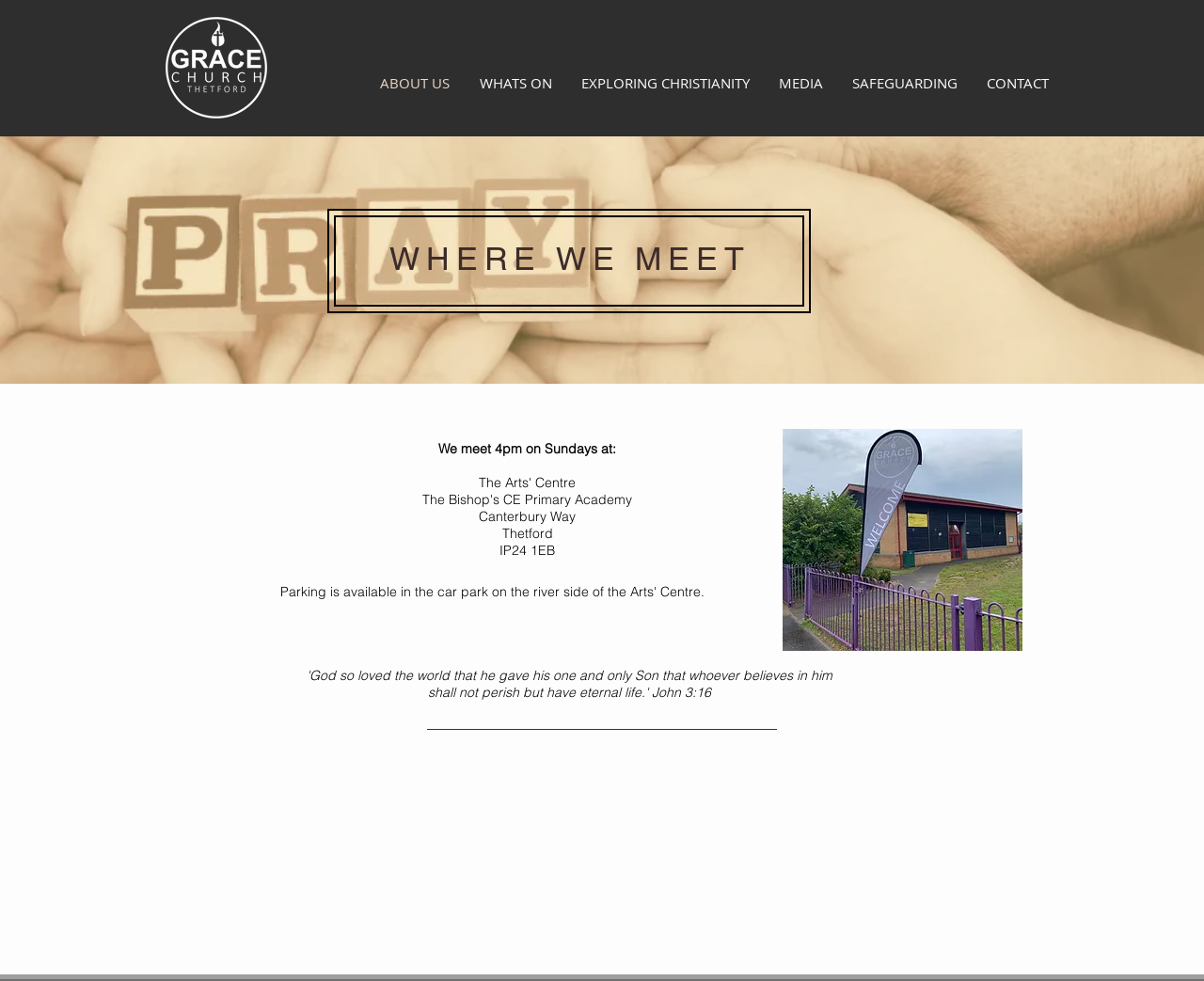Summarize the webpage with intricate details.

The webpage is about Grace Church Thetford, and it primarily focuses on providing information about the church's meeting location. At the top left corner, there is a logo of the church, which is a round white transparent image with the church's name. 

Below the logo, there is a navigation menu with six links: "ABOUT US", "WHATS ON", "EXPLORING CHRISTIANITY", "MEDIA", "SAFEGUARDING", and "CONTACT". These links are horizontally aligned and take up most of the top section of the page.

The main content of the page is divided into two sections. On the left side, there is a heading "WHERE WE MEET" followed by a paragraph of text that provides the meeting details. The text states that the church meets at 4 pm on Sundays at The Bishop's C. of E. Primary Academy on Canterbury Way, Thetford, IP24 1EB, and mentions that parking is available in the school.

On the right side of the main content, there is an image of the meeting location, which is a photo of the school building. Below the image, there is a Google Maps iframe that displays the location of the school.

Overall, the webpage is simple and easy to navigate, with a clear focus on providing information about the church's meeting location.